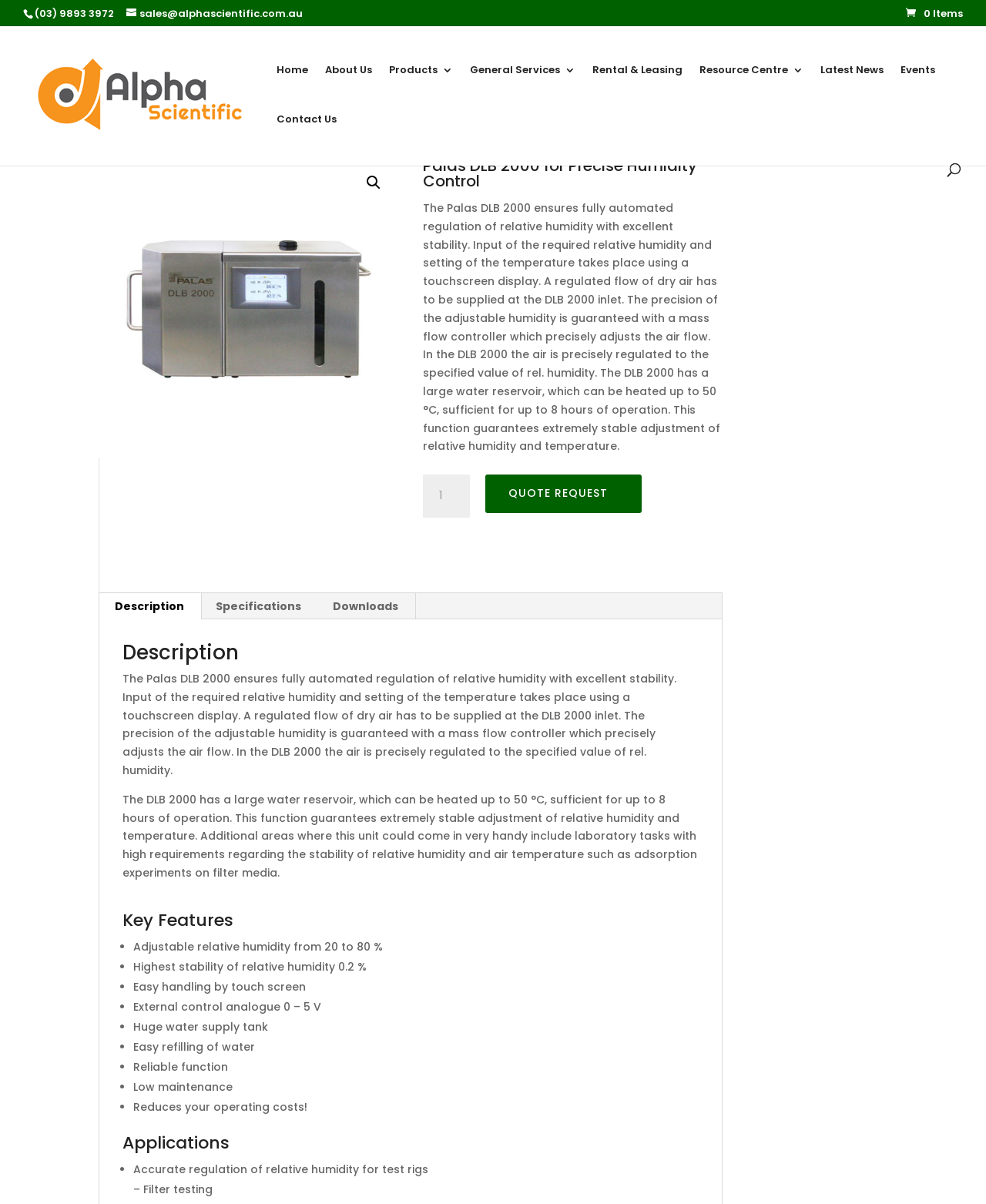Give a one-word or short phrase answer to this question: 
What is the purpose of the Palas DLB 2000?

Regulation of relative humidity